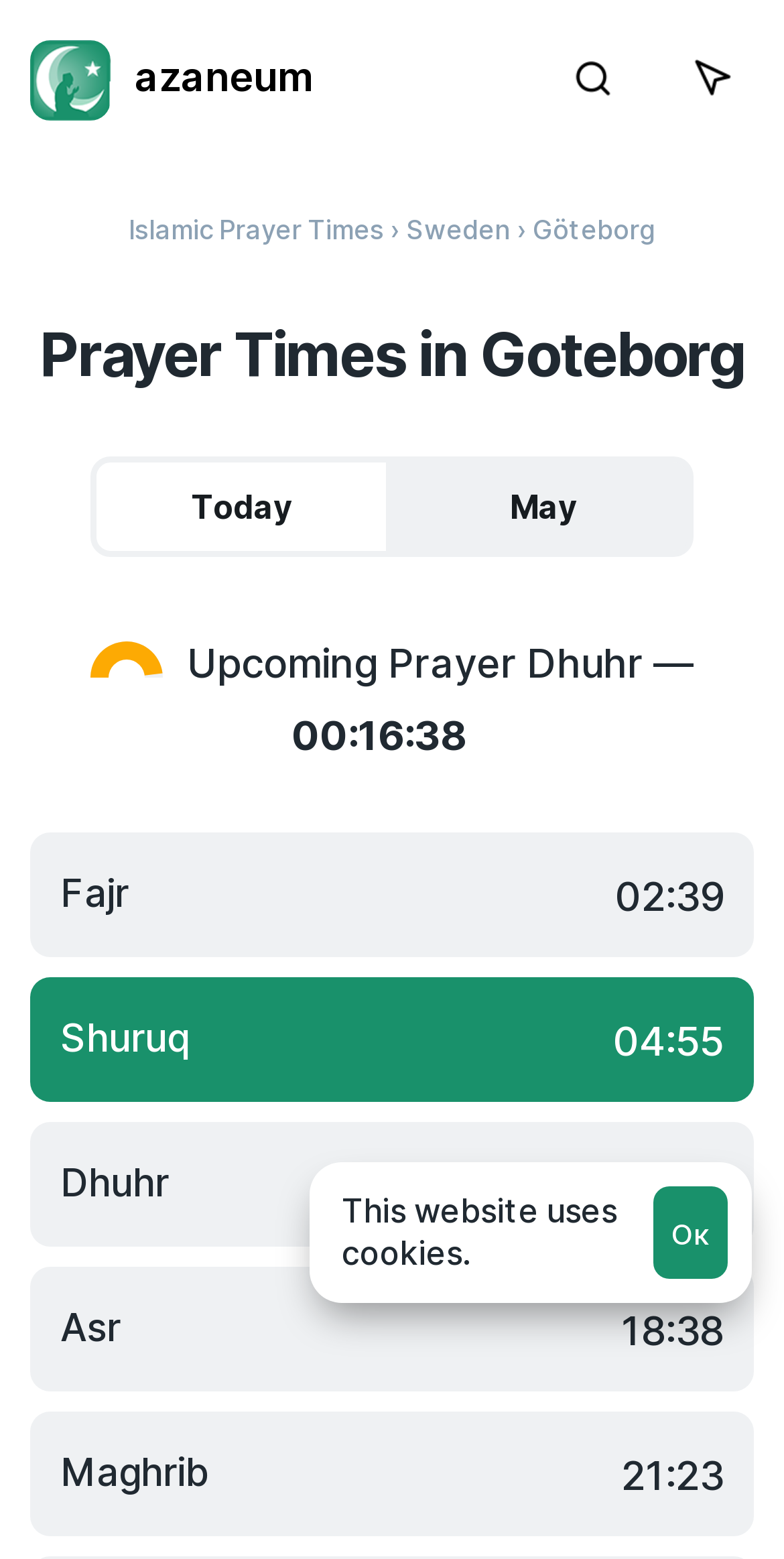What is the current month for which prayer times are displayed?
Utilize the image to construct a detailed and well-explained answer.

I looked at the top of the webpage and found a link labeled 'May', which suggests that the current month for which prayer times are displayed is May.